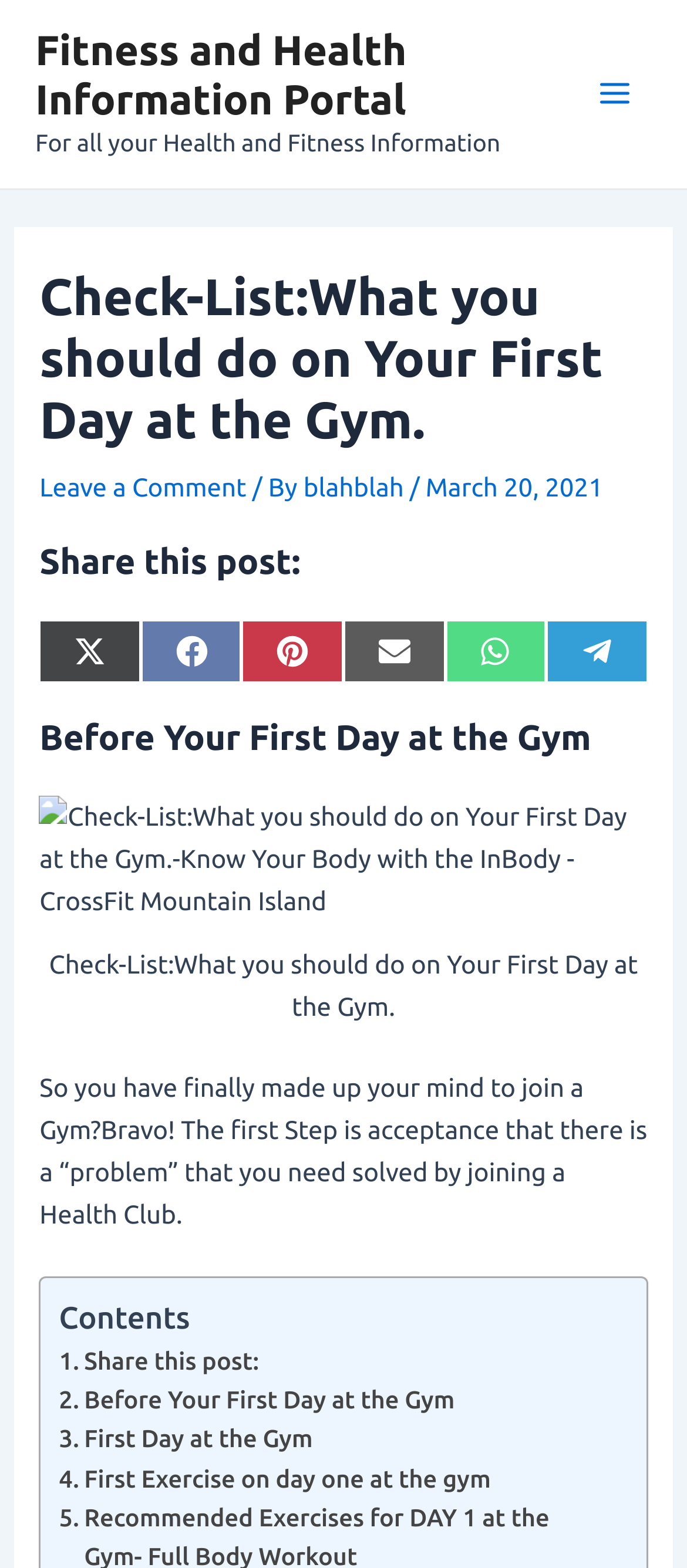Highlight the bounding box coordinates of the element that should be clicked to carry out the following instruction: "Click on the 'Fitness and Health Information Portal' link". The coordinates must be given as four float numbers ranging from 0 to 1, i.e., [left, top, right, bottom].

[0.051, 0.017, 0.592, 0.079]